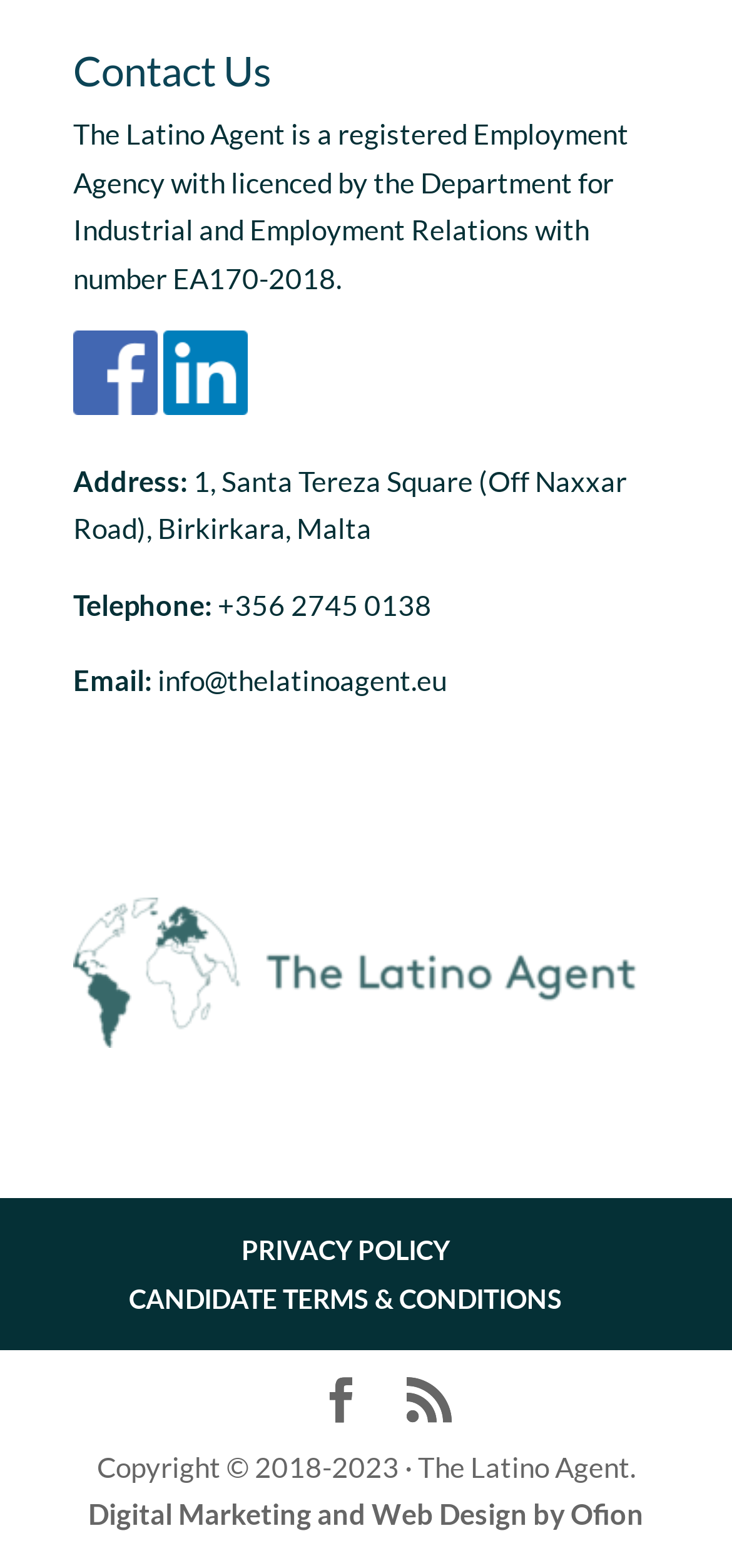Please identify the bounding box coordinates of the clickable element to fulfill the following instruction: "View FAQs". The coordinates should be four float numbers between 0 and 1, i.e., [left, top, right, bottom].

[0.1, 0.502, 0.192, 0.524]